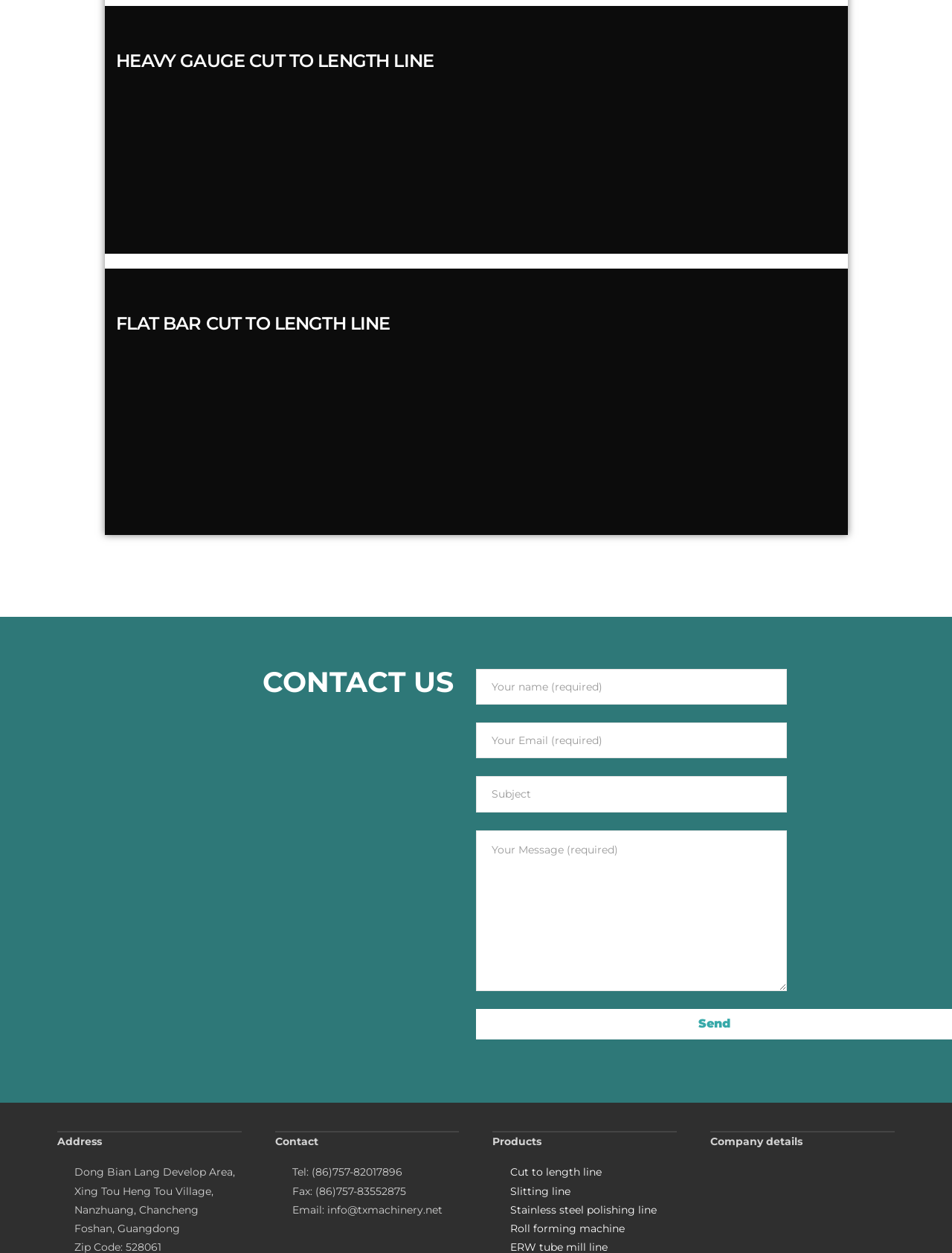Can you find the bounding box coordinates for the element that needs to be clicked to execute this instruction: "Fill in the contact form"? The coordinates should be given as four float numbers between 0 and 1, i.e., [left, top, right, bottom].

[0.5, 0.528, 1.0, 0.844]